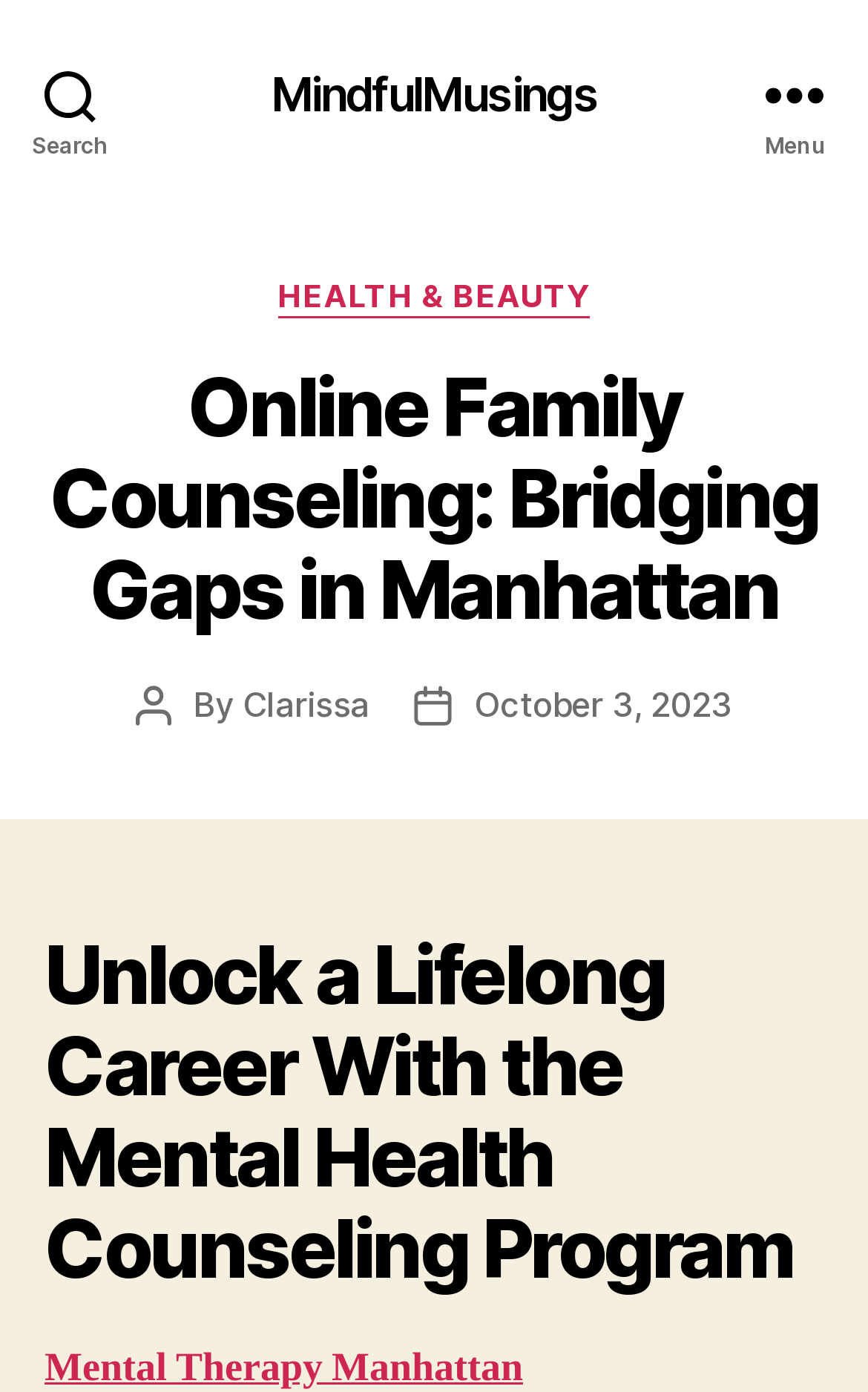Please find the bounding box for the following UI element description. Provide the coordinates in (top-left x, top-left y, bottom-right x, bottom-right y) format, with values between 0 and 1: Clarissa

[0.28, 0.49, 0.426, 0.521]